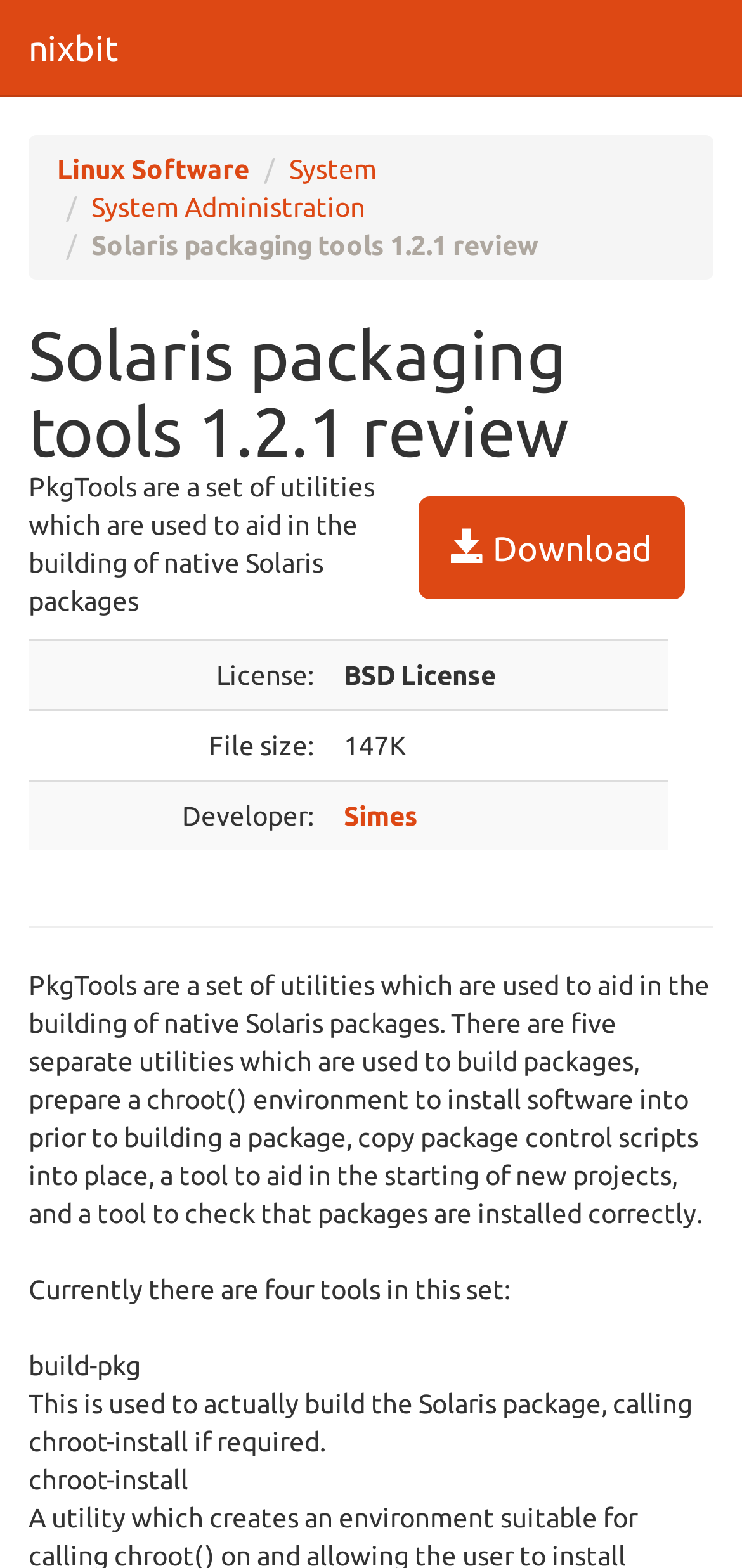Find the primary header on the webpage and provide its text.

Solaris packaging tools 1.2.1 review